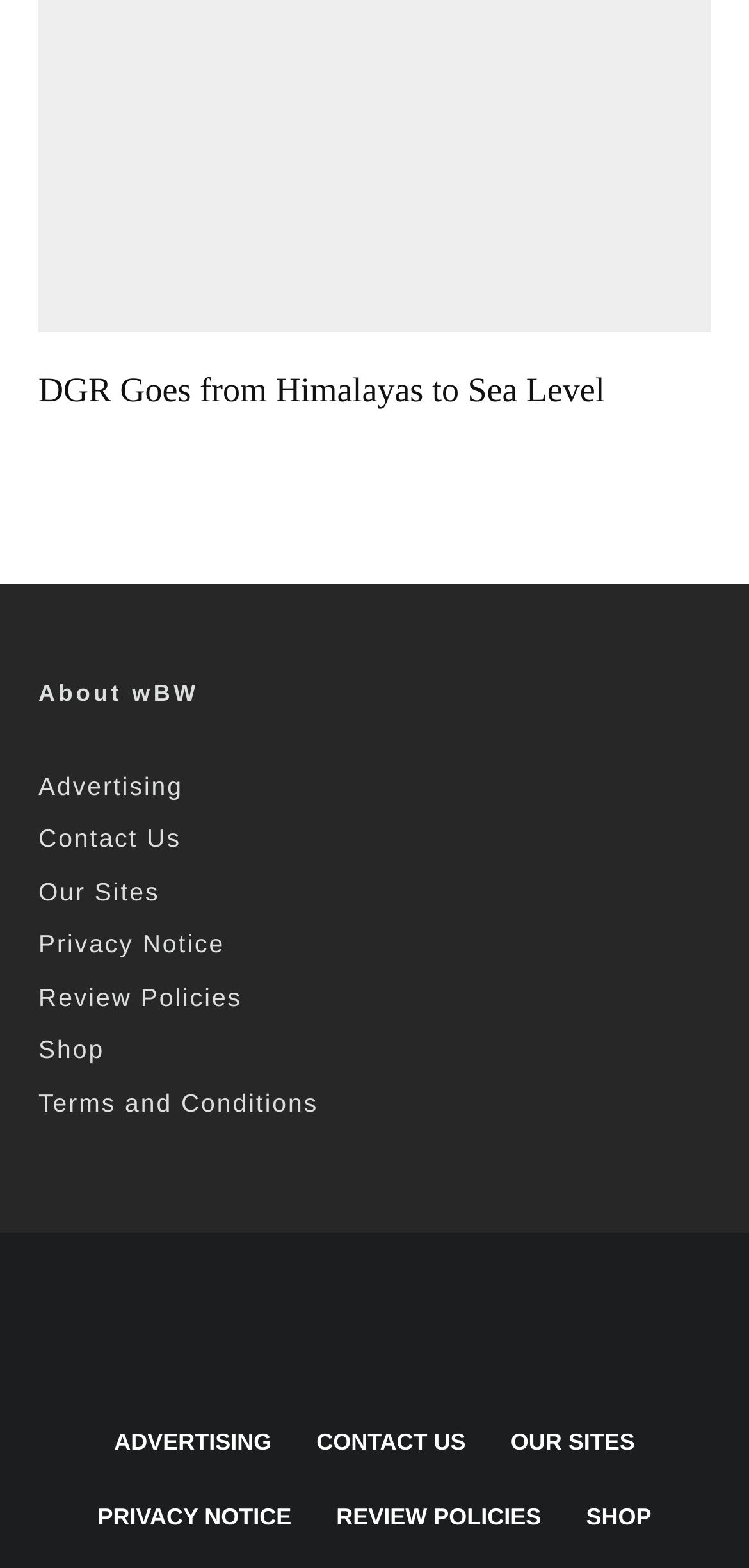Show the bounding box coordinates of the region that should be clicked to follow the instruction: "visit advertising page."

[0.051, 0.492, 0.244, 0.51]